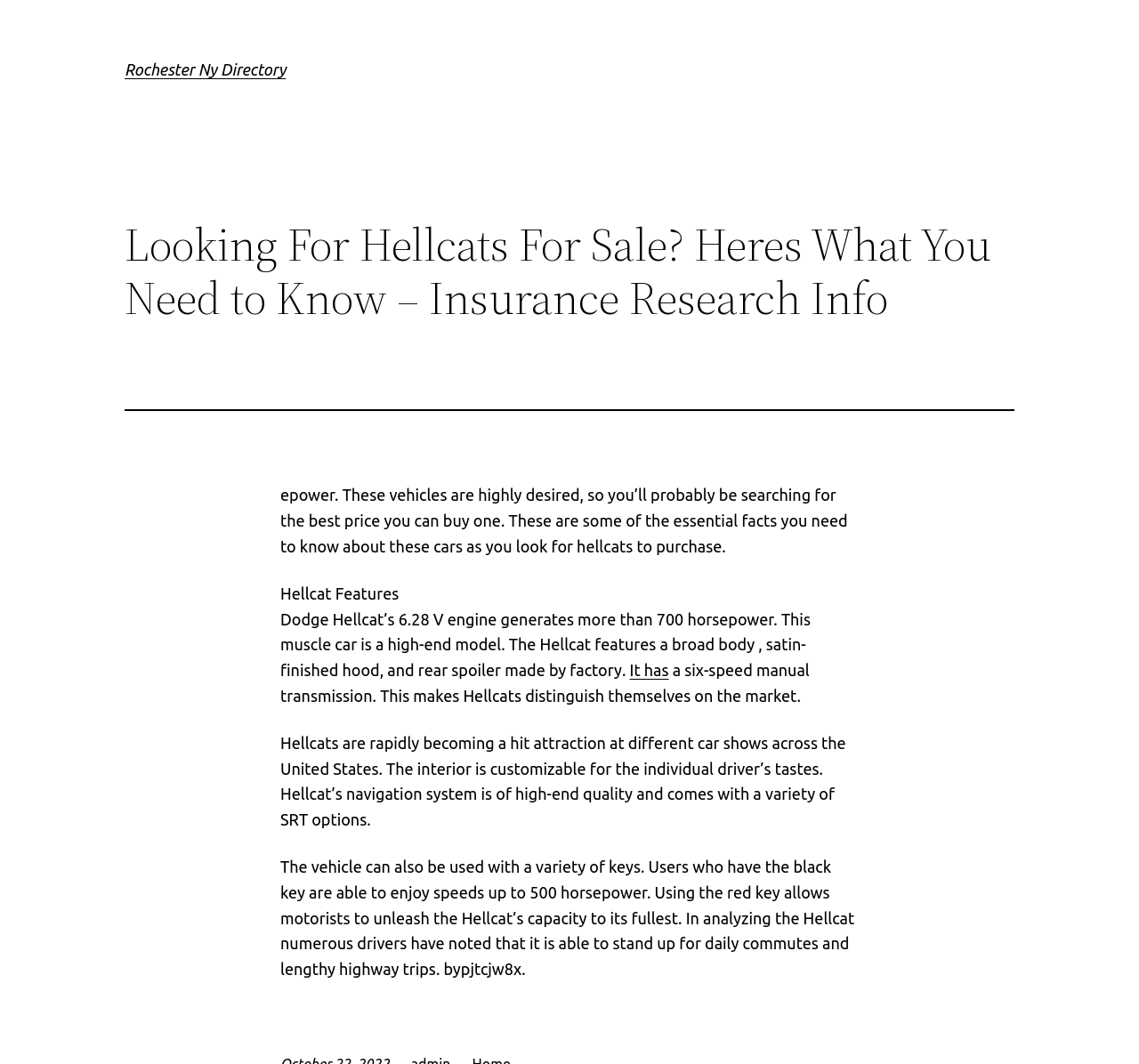Write an exhaustive caption that covers the webpage's main aspects.

The webpage is about Hellcats for sale, providing essential facts about these vehicles. At the top, there is a heading "Rochester Ny Directory" with a link to it, positioned near the top left corner of the page. Below it, there is a larger heading "Looking For Hellcats For Sale? Heres What You Need to Know – Insurance Research Info" that spans almost the entire width of the page.

Underneath the heading, there is a horizontal separator line. Following the separator, there is a block of text that summarizes the content of the page, stating that Hellcats are highly desired vehicles and that the page will provide essential facts about them.

Below the summary, there is a section titled "Hellcat Features" with a brief description of the vehicle's engine, body, and transmission. The text is positioned in the top half of the page, slightly to the right of the center. There is also a link "It has" within this section.

The page continues with more details about Hellcats, including their popularity at car shows, customizable interior, and high-end navigation system. This text is positioned below the "Hellcat Features" section, spanning almost the entire width of the page.

Finally, there is a section that discusses the vehicle's performance, including its horsepower and the use of different keys to unlock its full capacity. This text is positioned at the bottom half of the page, slightly to the right of the center.